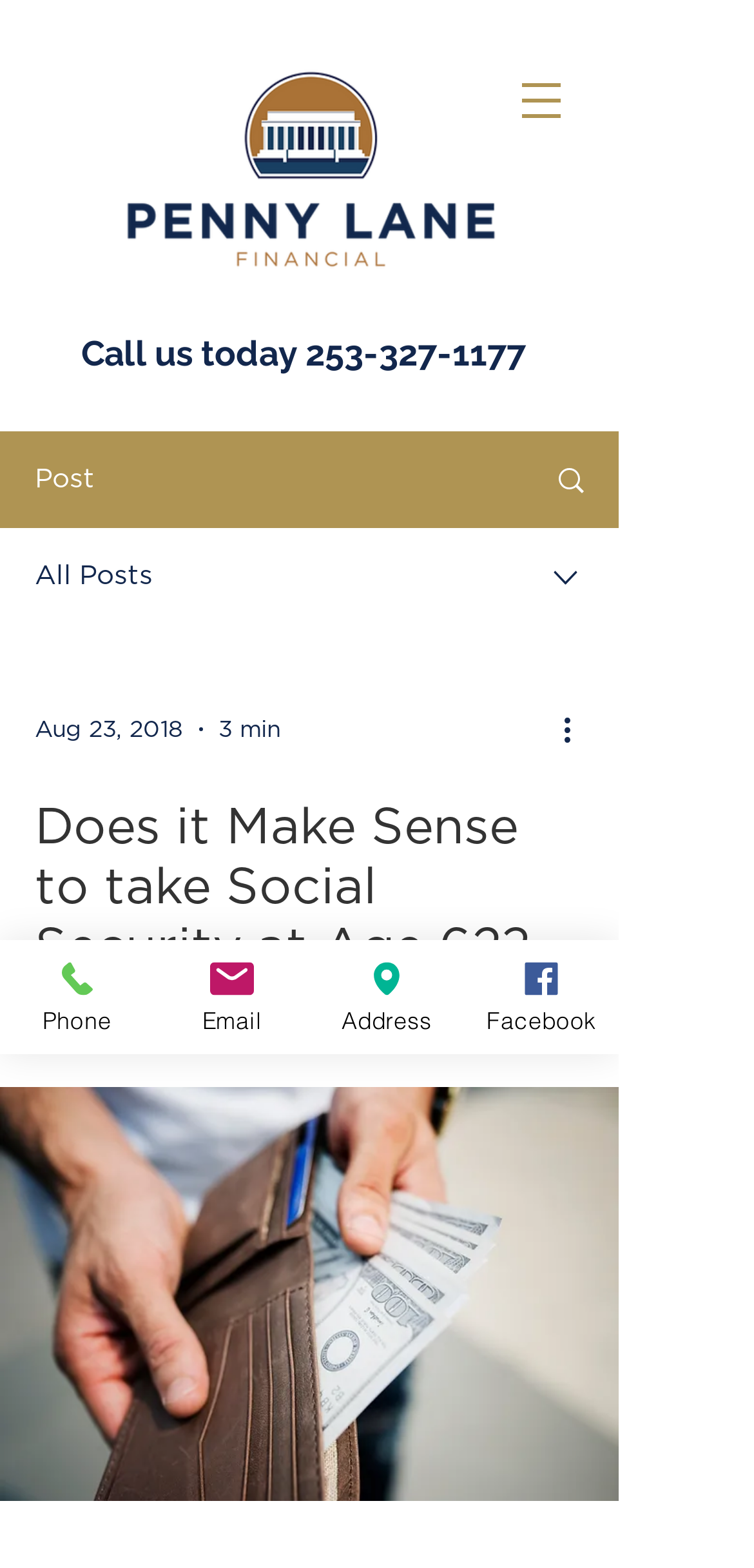Determine the coordinates of the bounding box that should be clicked to complete the instruction: "Contact Us". The coordinates should be represented by four float numbers between 0 and 1: [left, top, right, bottom].

None